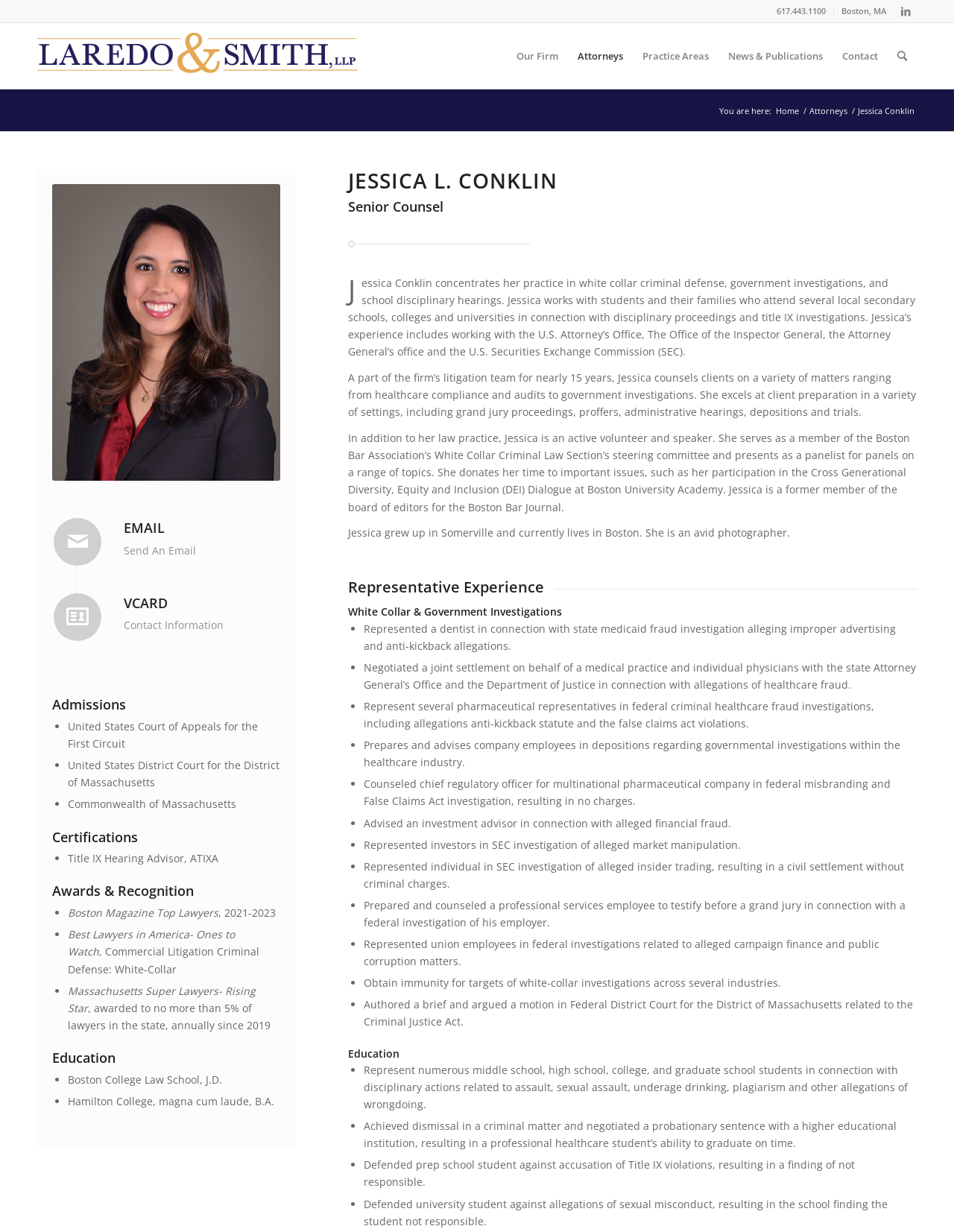Predict the bounding box of the UI element based on the description: "vCard". The coordinates should be four float numbers between 0 and 1, formatted as [left, top, right, bottom].

[0.13, 0.482, 0.176, 0.496]